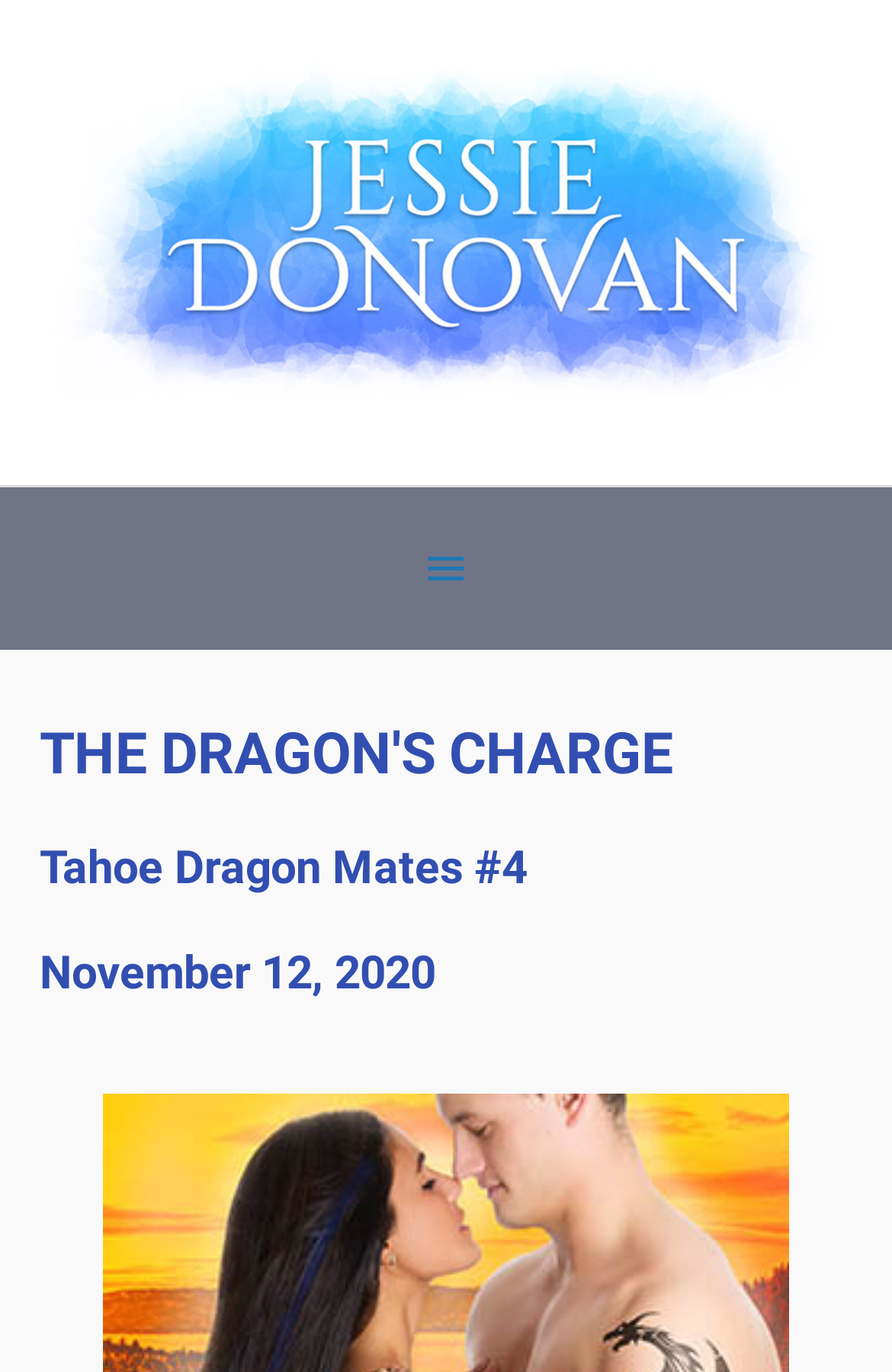What is the author's name?
Please provide a detailed and thorough answer to the question.

I found the author's name by looking at the link element with the text 'Jessie Donovan' and the image element with the same text, which suggests that it is the author's name.